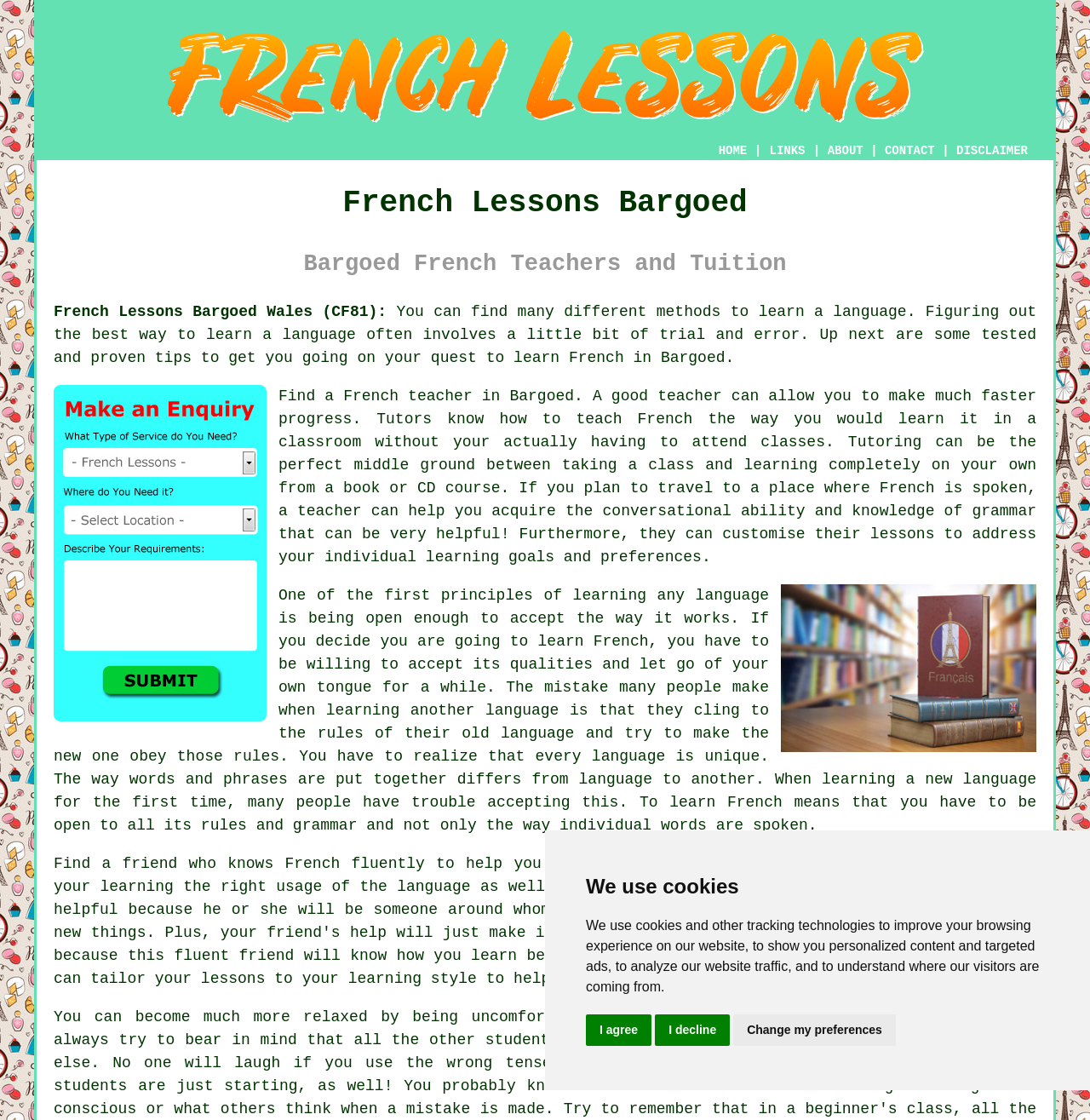Consider the image and give a detailed and elaborate answer to the question: 
What is the format of the webpage content?

The webpage content is presented in a combination of text and images, with headings, paragraphs, and links providing information about French lessons and tuition, accompanied by images related to the topic.